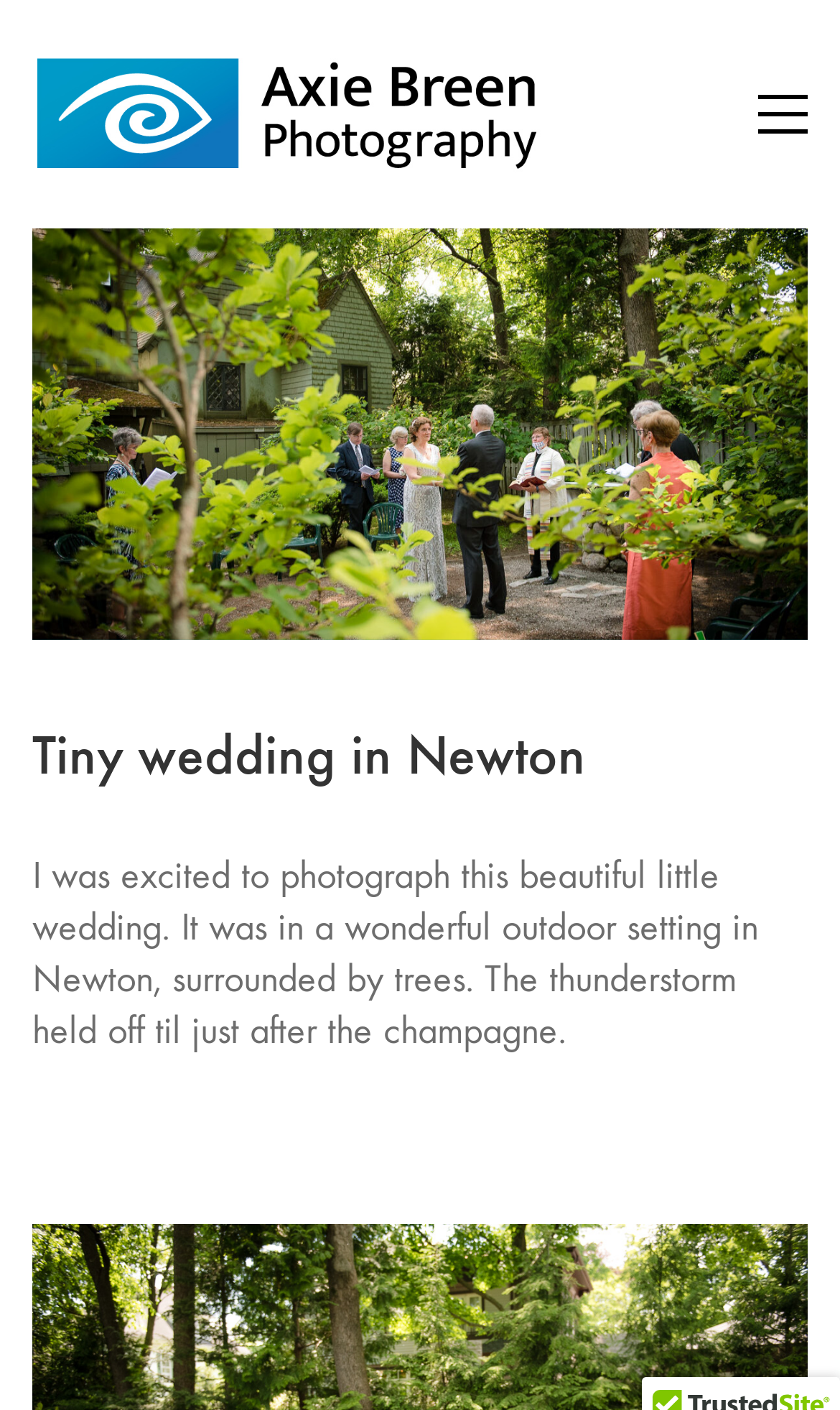What is the photographer's name?
Your answer should be a single word or phrase derived from the screenshot.

Axie Breen